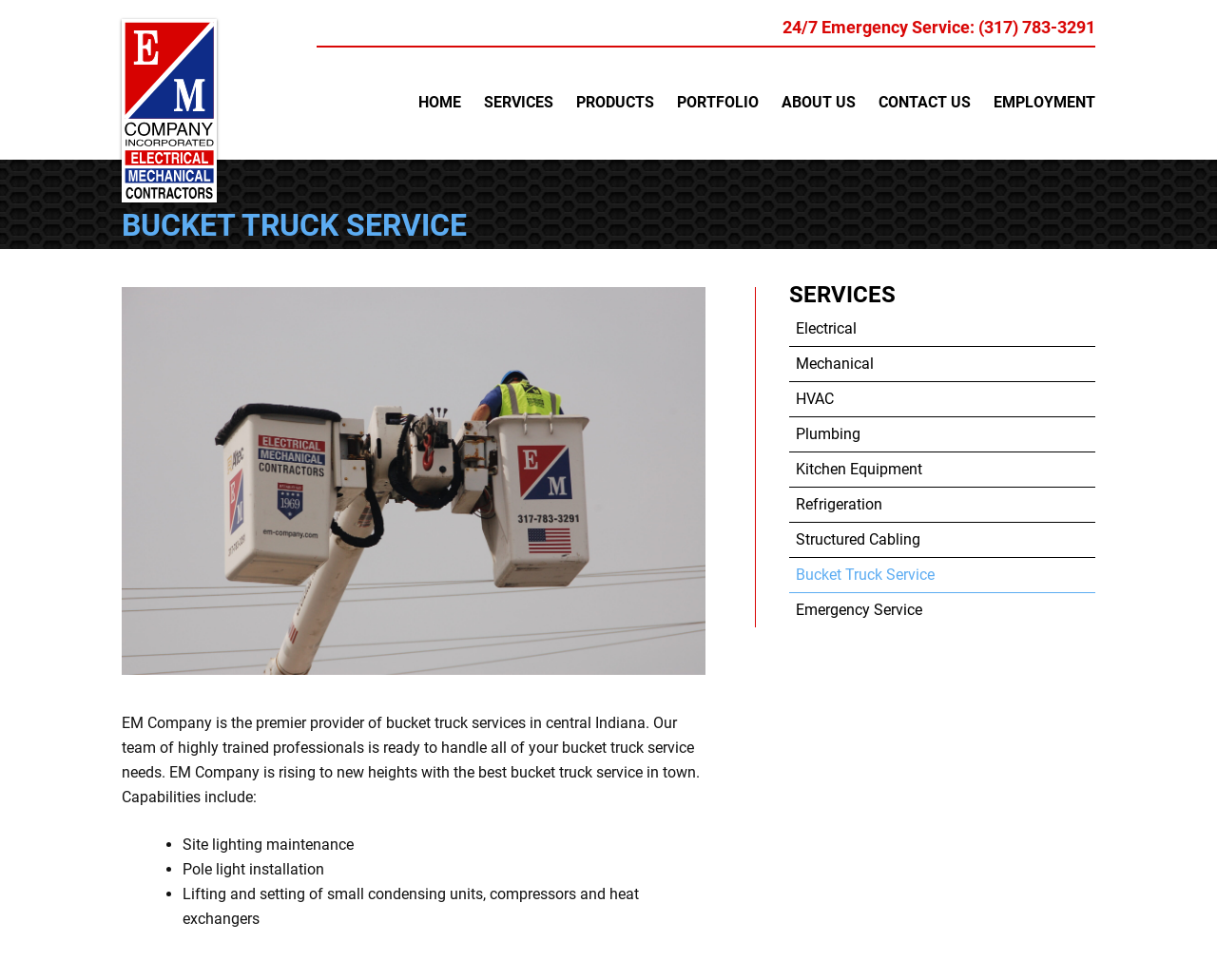What is the last service listed under the 'SERVICES' heading?
Based on the image, answer the question with as much detail as possible.

The 'SERVICES' heading is located in the middle of the webpage, and the last service listed under it is 'Emergency Service', which is a link.